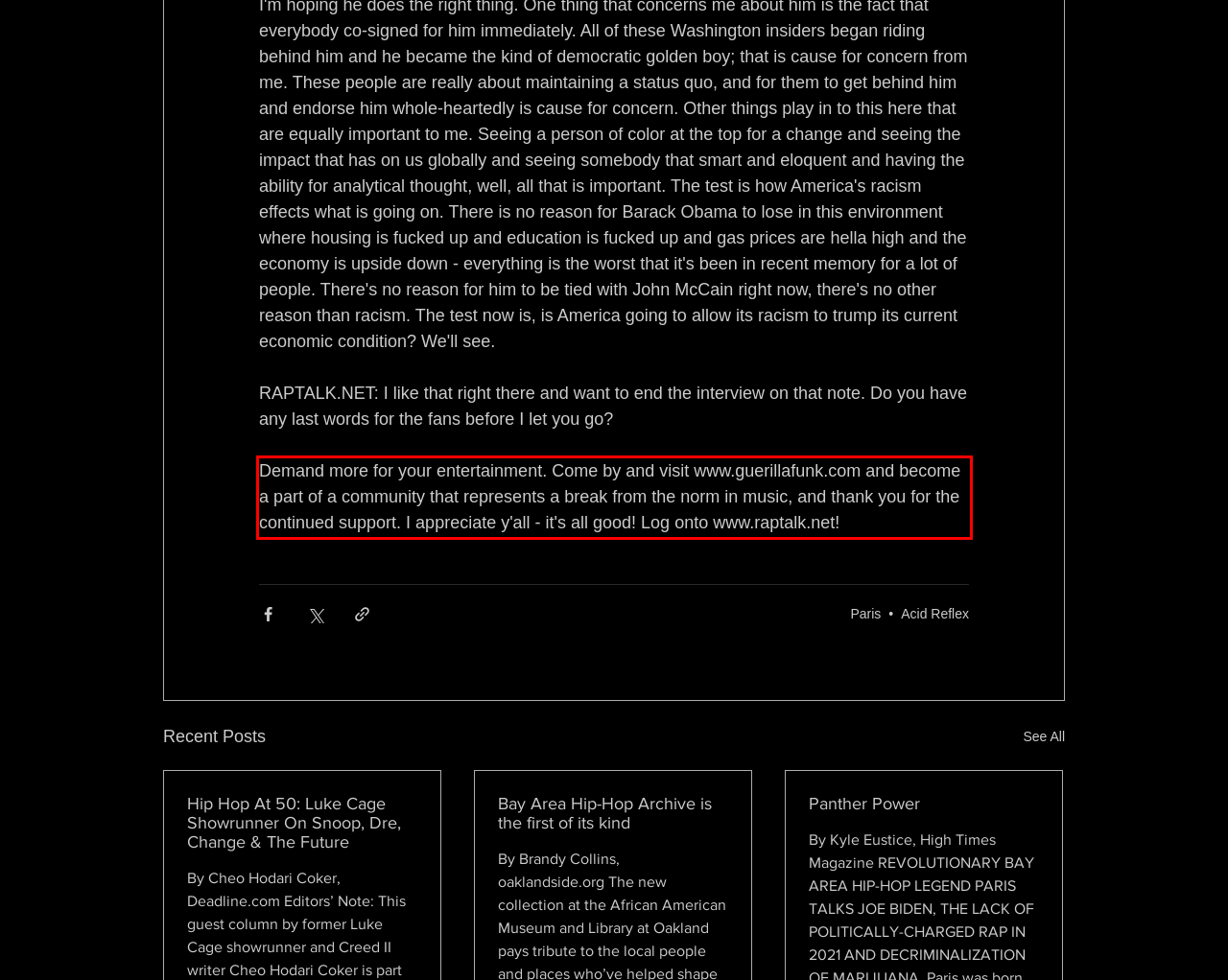The screenshot you have been given contains a UI element surrounded by a red rectangle. Use OCR to read and extract the text inside this red rectangle.

Demand more for your entertainment. Come by and visit www.guerillafunk.com and become a part of a community that represents a break from the norm in music, and thank you for the continued support. I appreciate y'all - it's all good! Log onto www.raptalk.net!